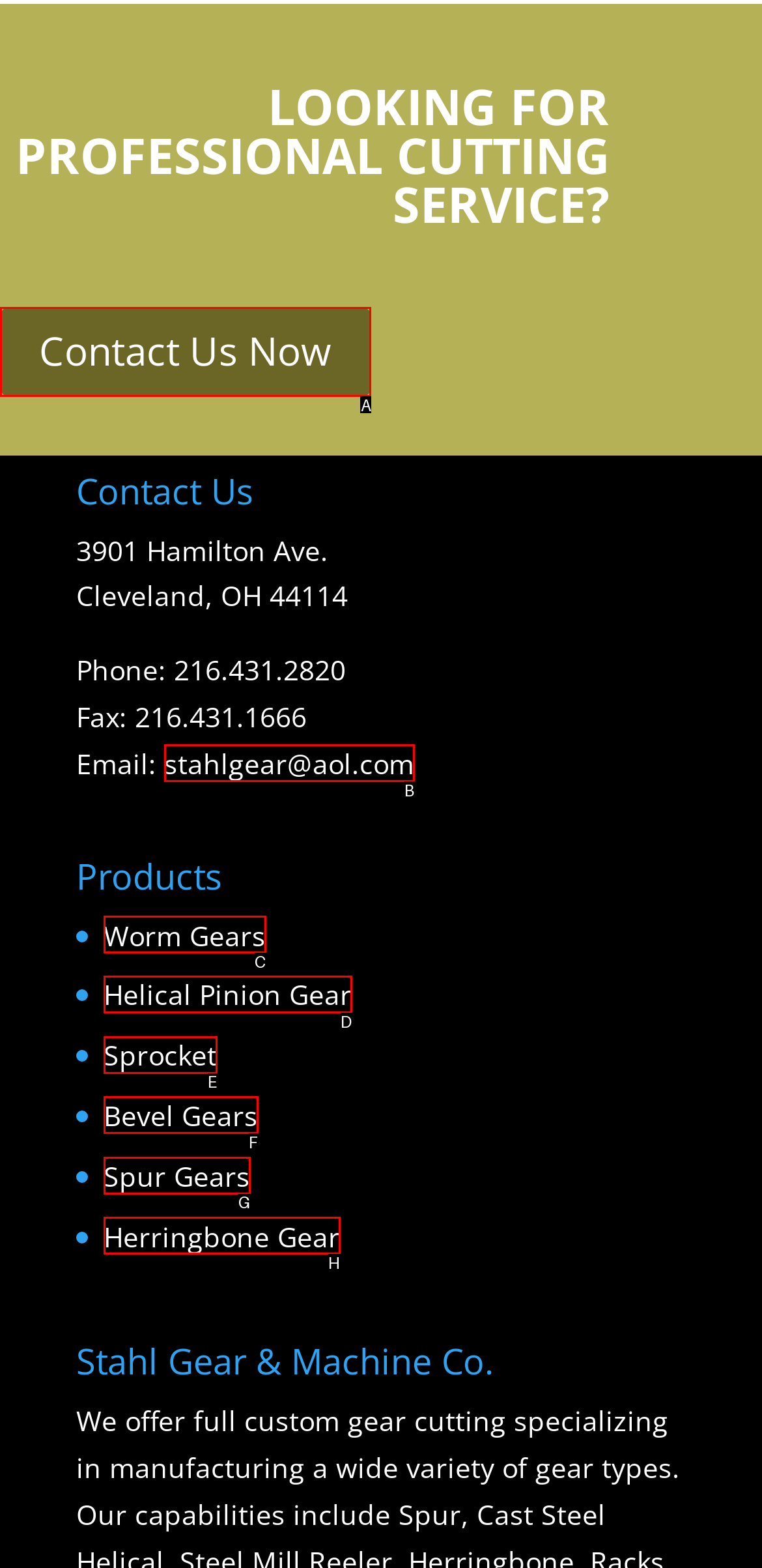Identify the HTML element to click to fulfill this task: Contact us now
Answer with the letter from the given choices.

A